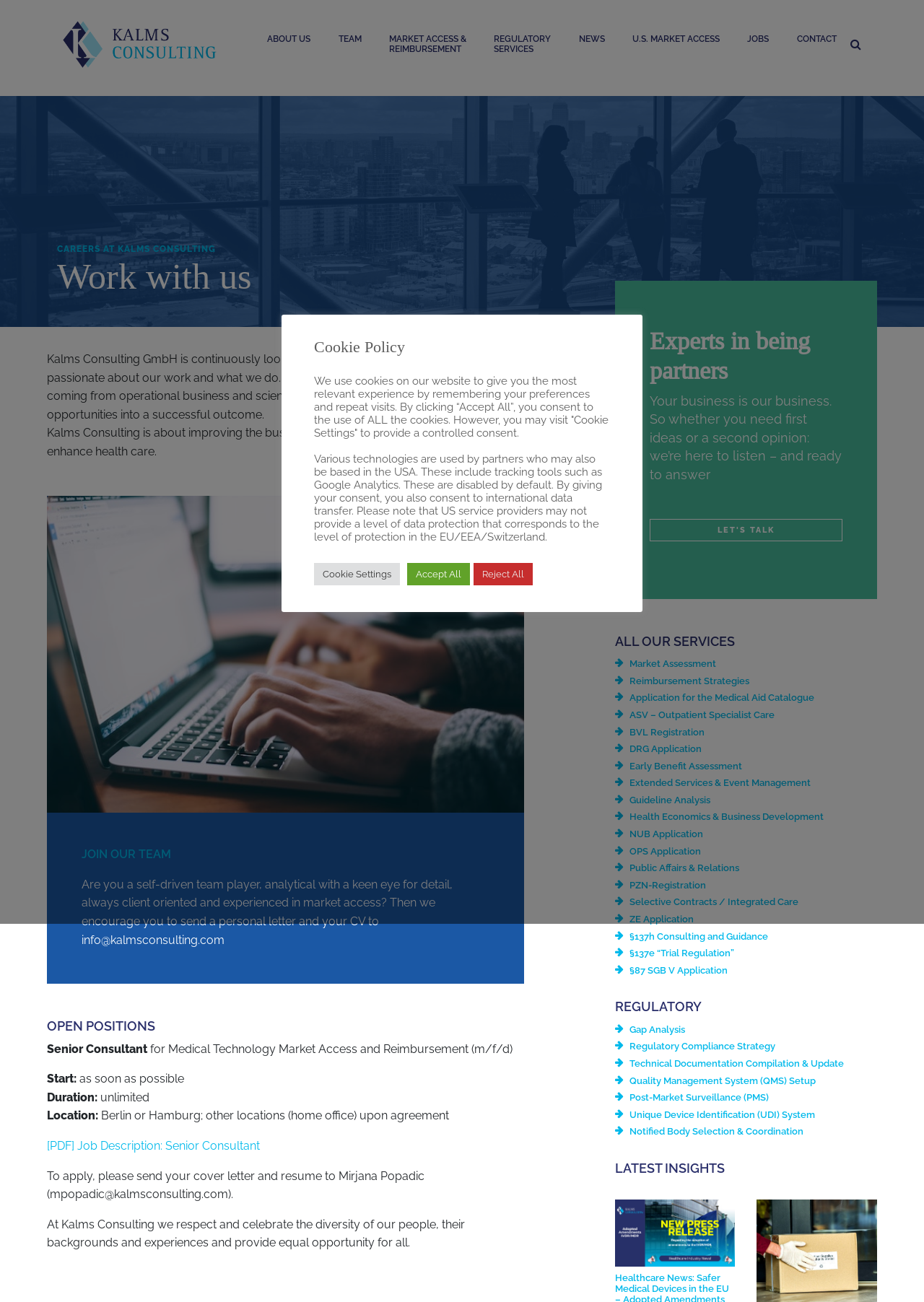Identify the bounding box for the element characterized by the following description: "§137h Consulting and Guidance".

[0.665, 0.715, 0.831, 0.723]